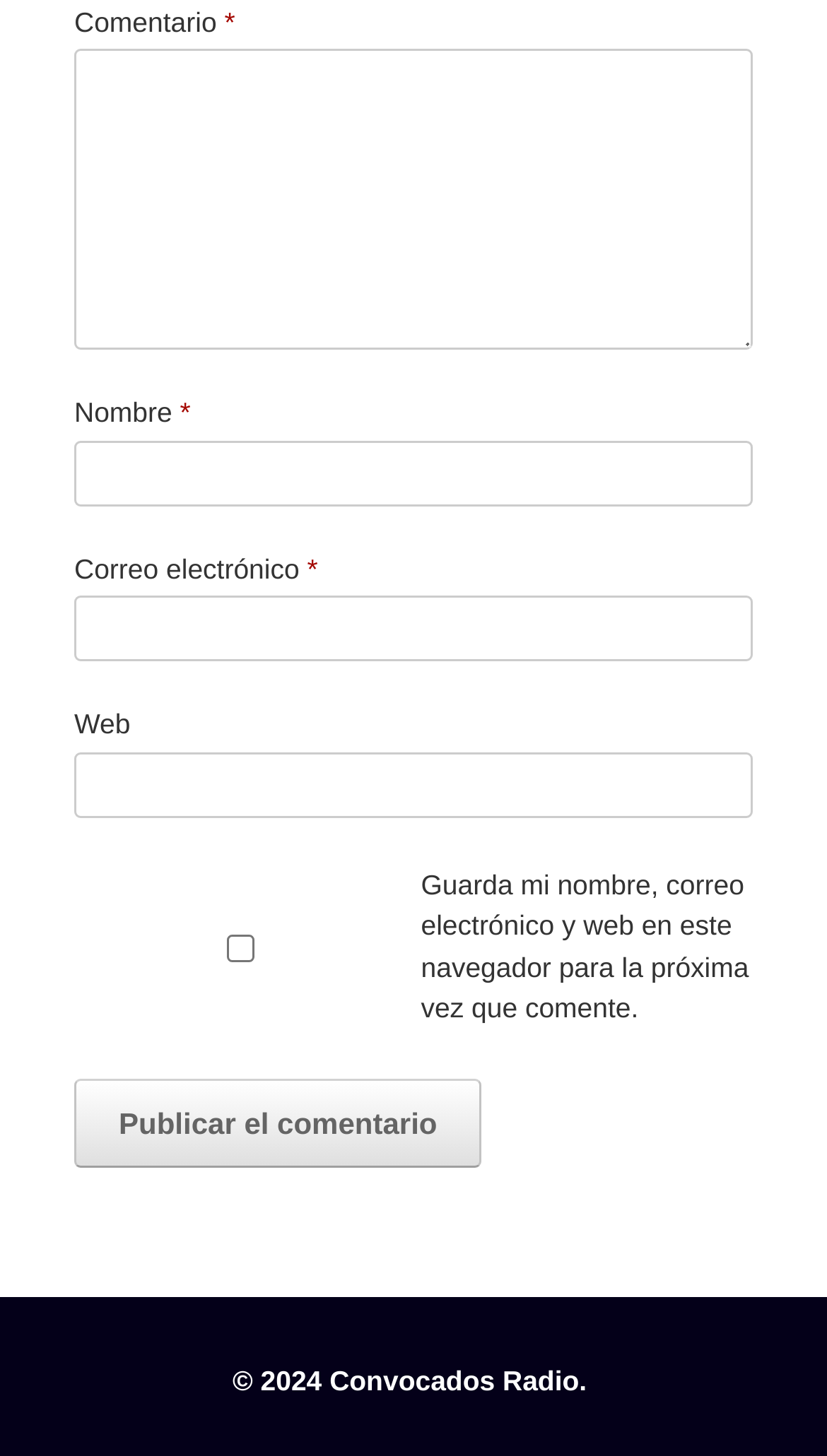Bounding box coordinates are given in the format (top-left x, top-left y, bottom-right x, bottom-right y). All values should be floating point numbers between 0 and 1. Provide the bounding box coordinate for the UI element described as: parent_node: Comentario * name="comment"

[0.09, 0.034, 0.91, 0.241]